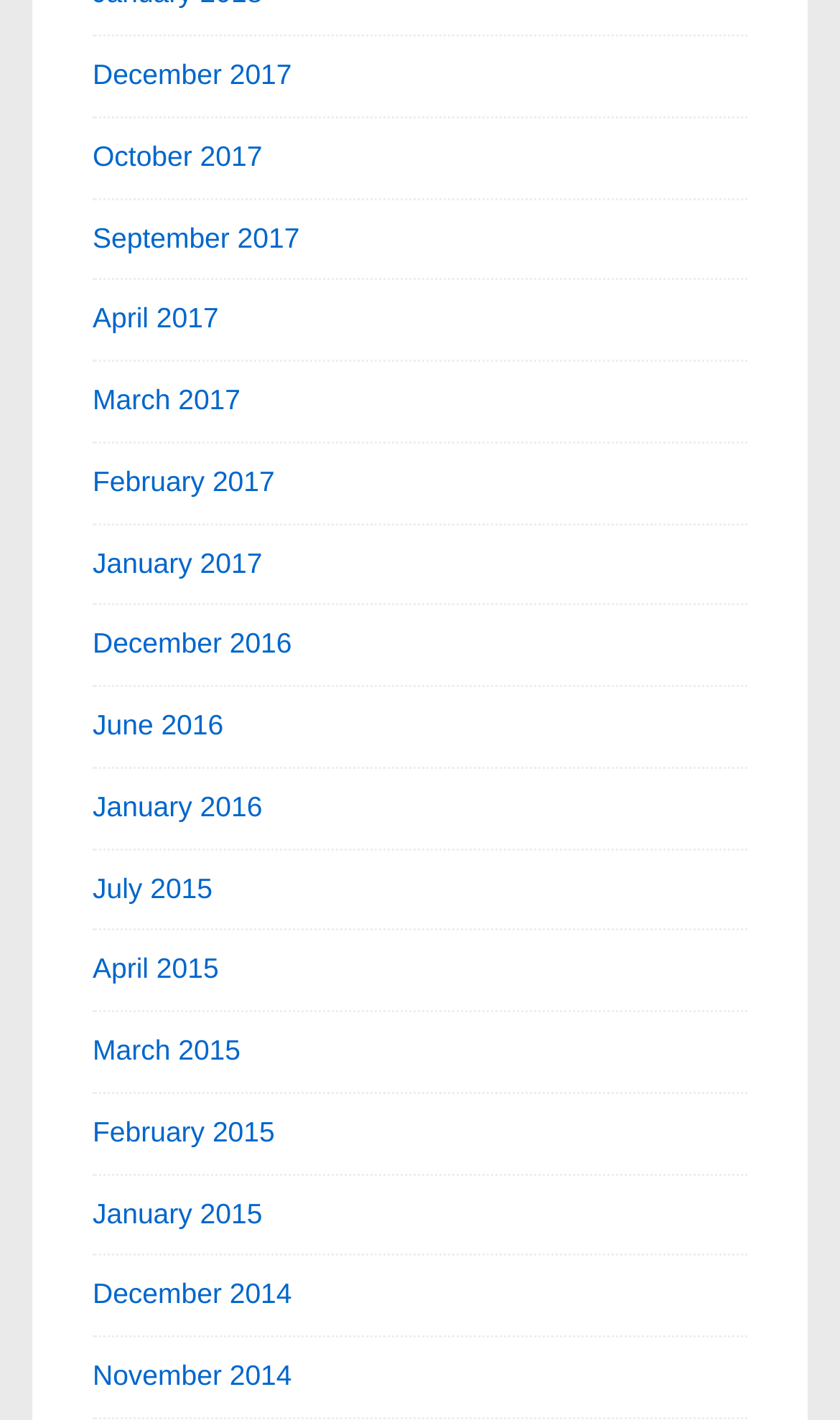Provide the bounding box coordinates for the area that should be clicked to complete the instruction: "go to October 2017 page".

[0.11, 0.098, 0.312, 0.121]